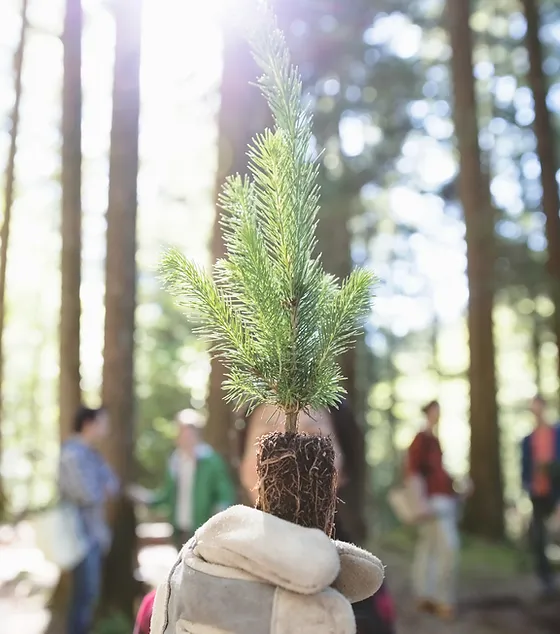What is the background of the image?
Provide an in-depth answer to the question, covering all aspects.

The caption describes the background of the image as a serene and natural environment with tall trees, which creates a sense of depth and context for the sapling being held by the individual.